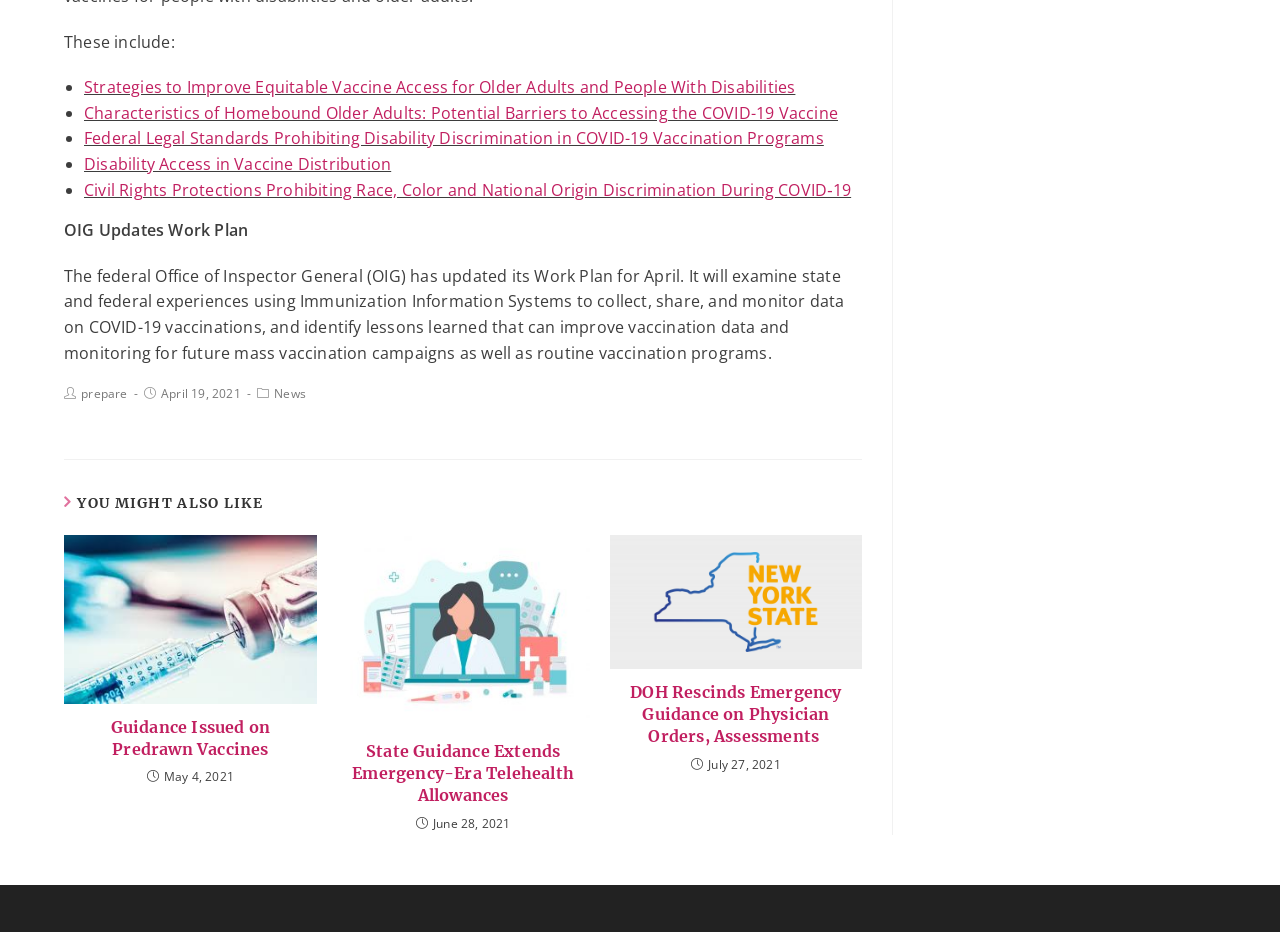Answer the question using only a single word or phrase: 
What is the topic of the first link?

Vaccine Access